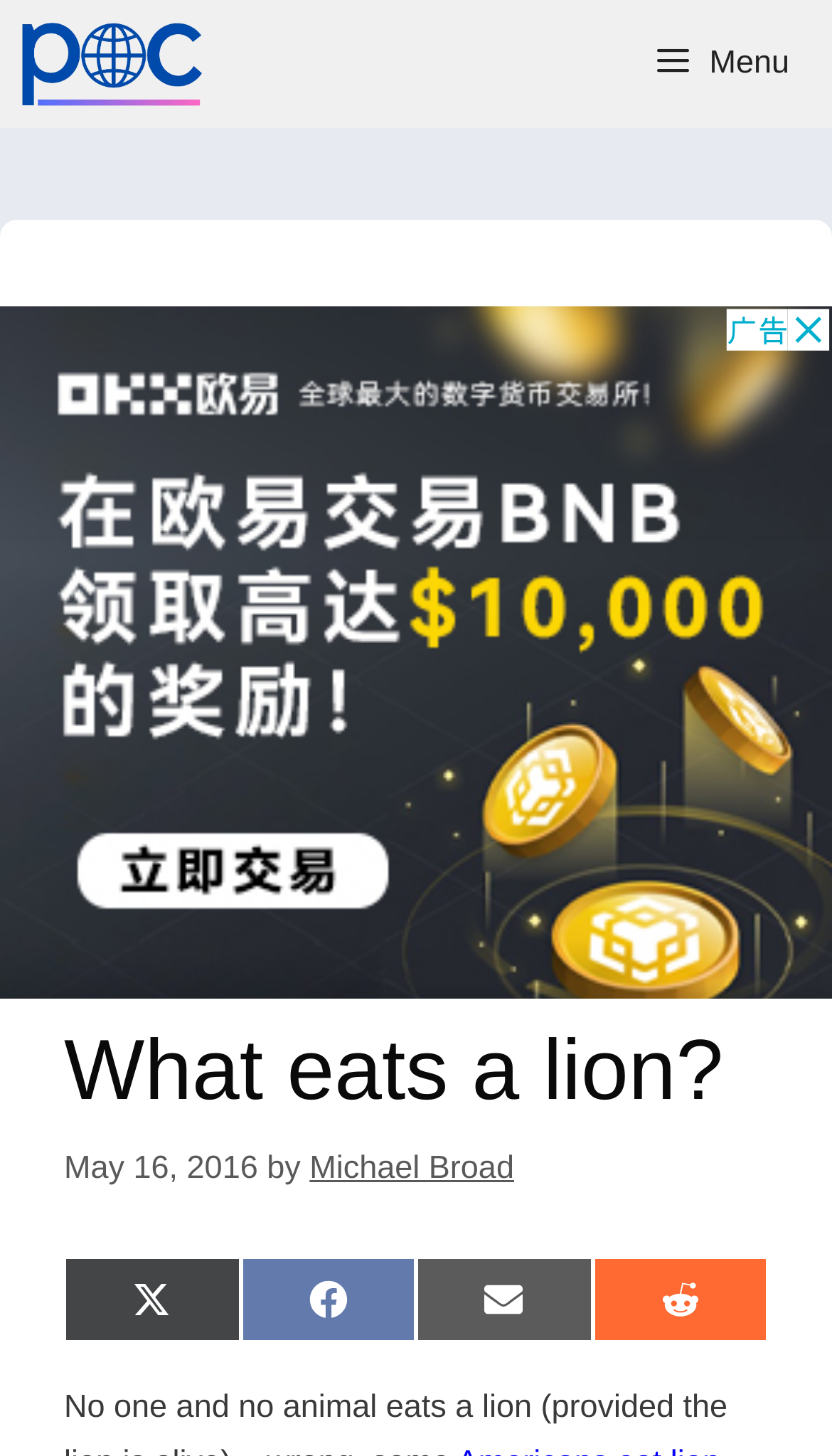Please find the bounding box coordinates of the clickable region needed to complete the following instruction: "Click the menu button". The bounding box coordinates must consist of four float numbers between 0 and 1, i.e., [left, top, right, bottom].

[0.754, 0.0, 1.0, 0.088]